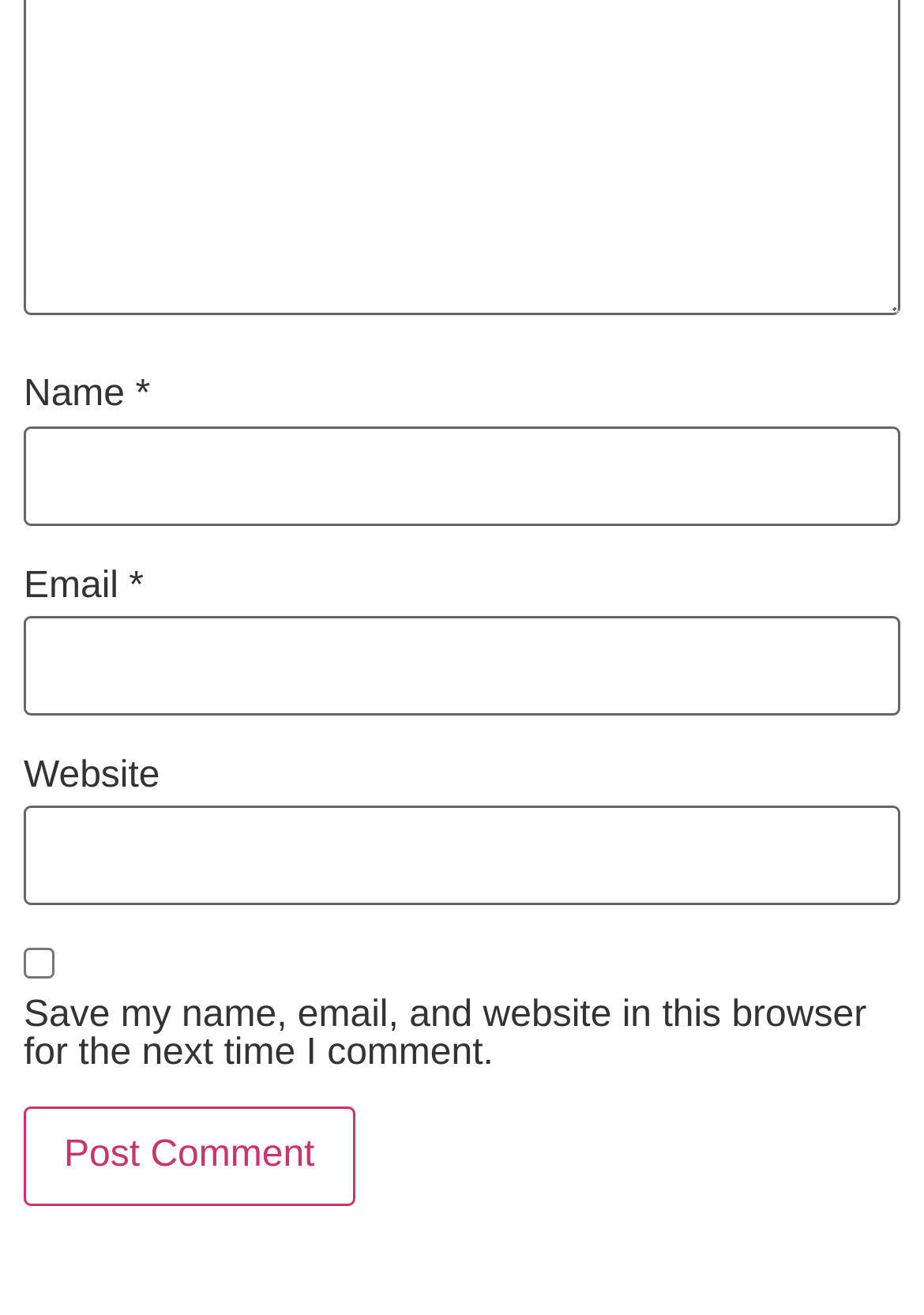How many input fields are required?
Refer to the image and provide a one-word or short phrase answer.

2